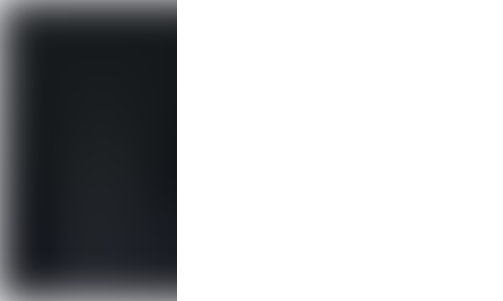Use a single word or phrase to respond to the question:
Is the design element used for visual emphasis?

Yes